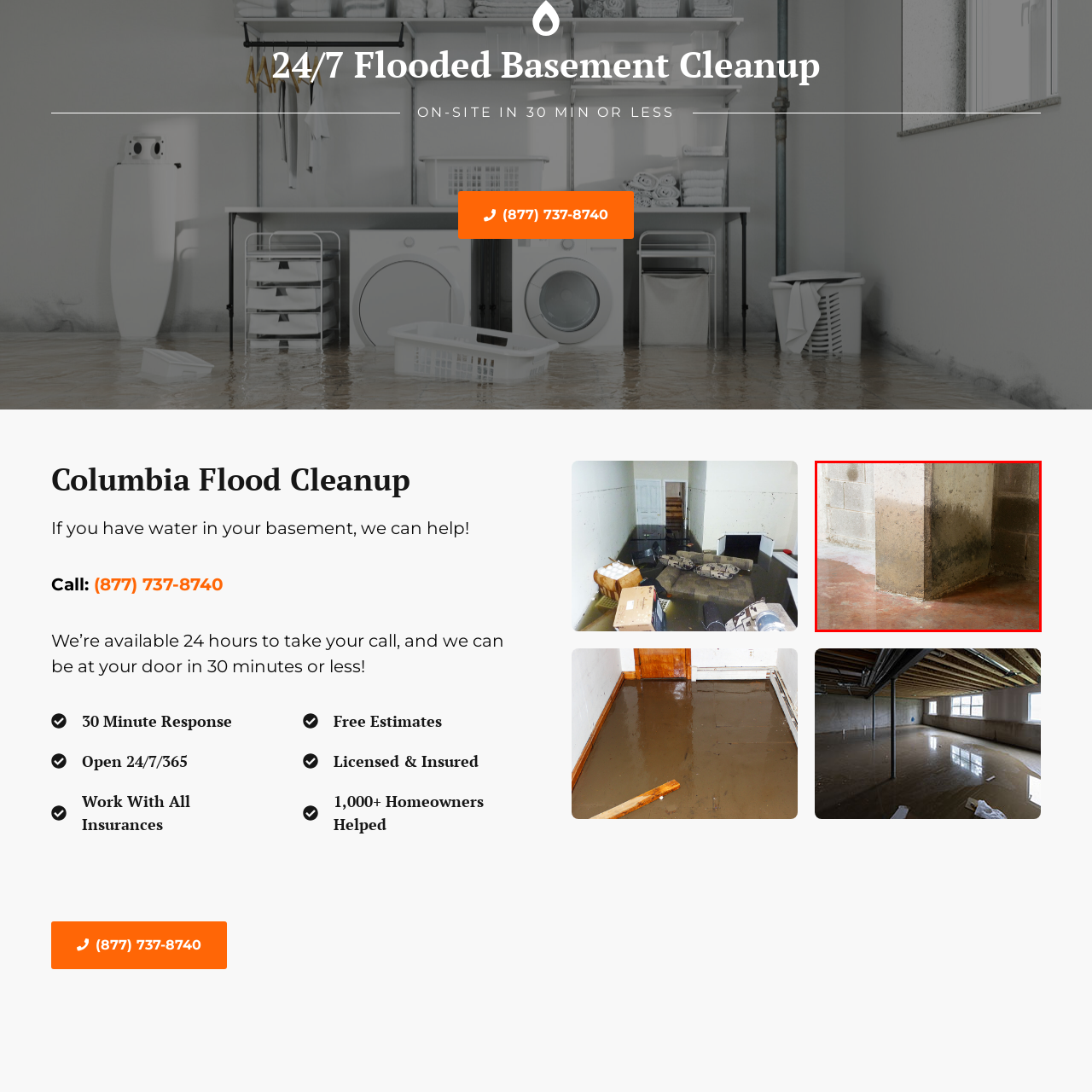Check the area bordered by the red box and provide a single word or phrase as the answer to the question: Why is professional assistance necessary?

To restore the area effectively